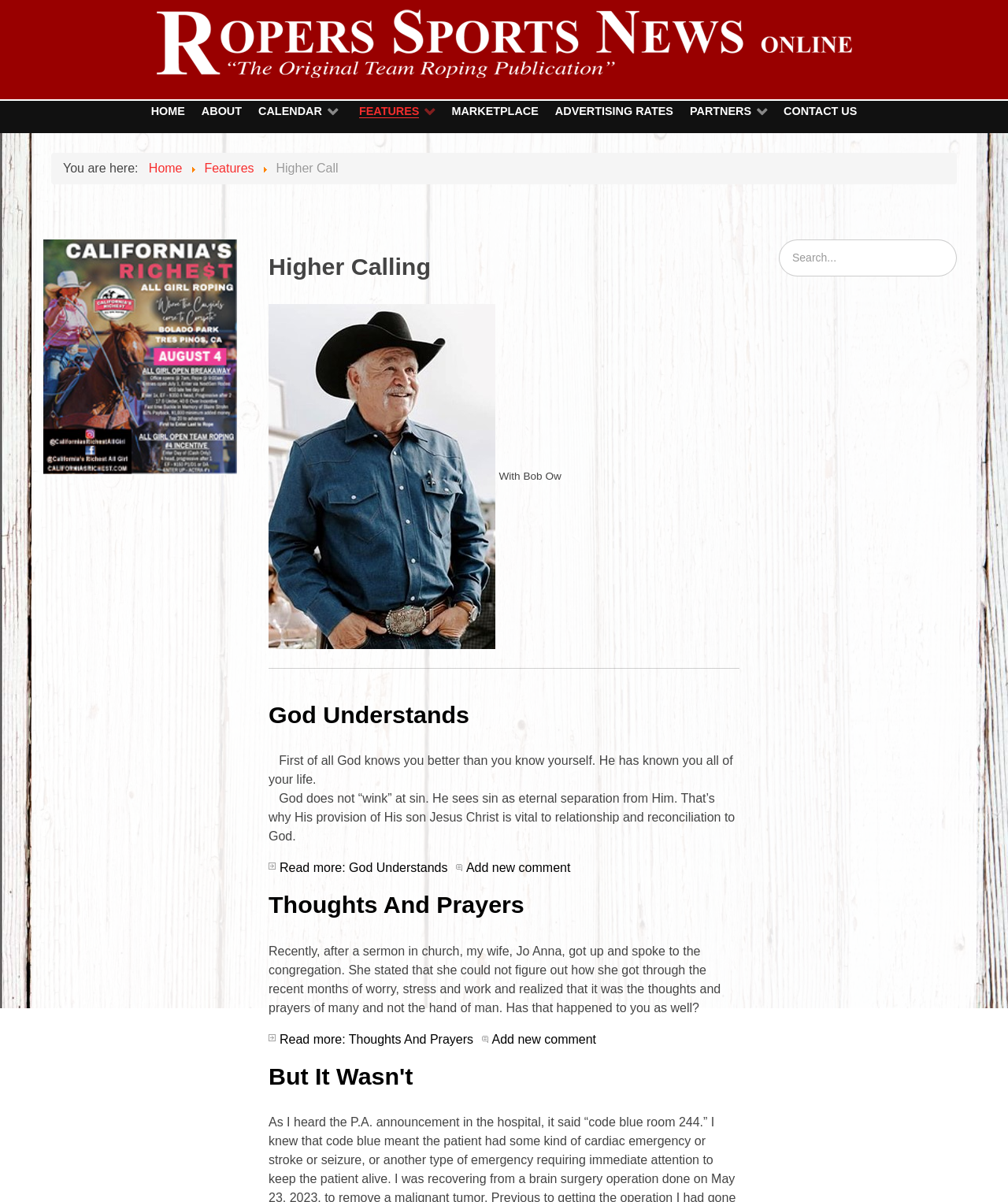Find the bounding box coordinates for the UI element whose description is: "Add new comment". The coordinates should be four float numbers between 0 and 1, in the format [left, top, right, bottom].

[0.477, 0.859, 0.595, 0.873]